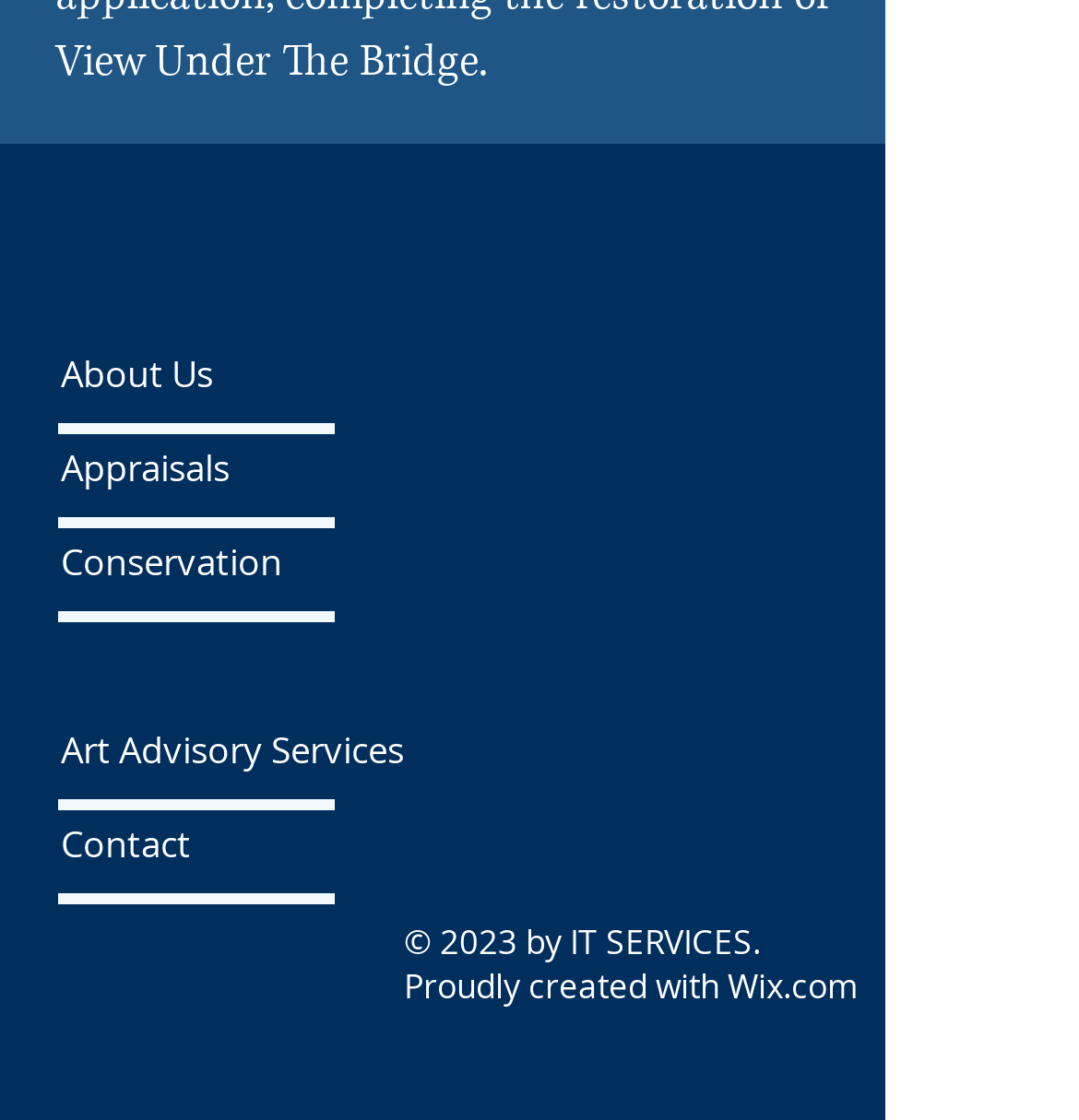What is the name of the platform used to create the website?
Using the image as a reference, answer the question in detail.

The link at the bottom of the page, 'Wix.com', suggests that the website was created using the Wix platform, a website creation and design tool.